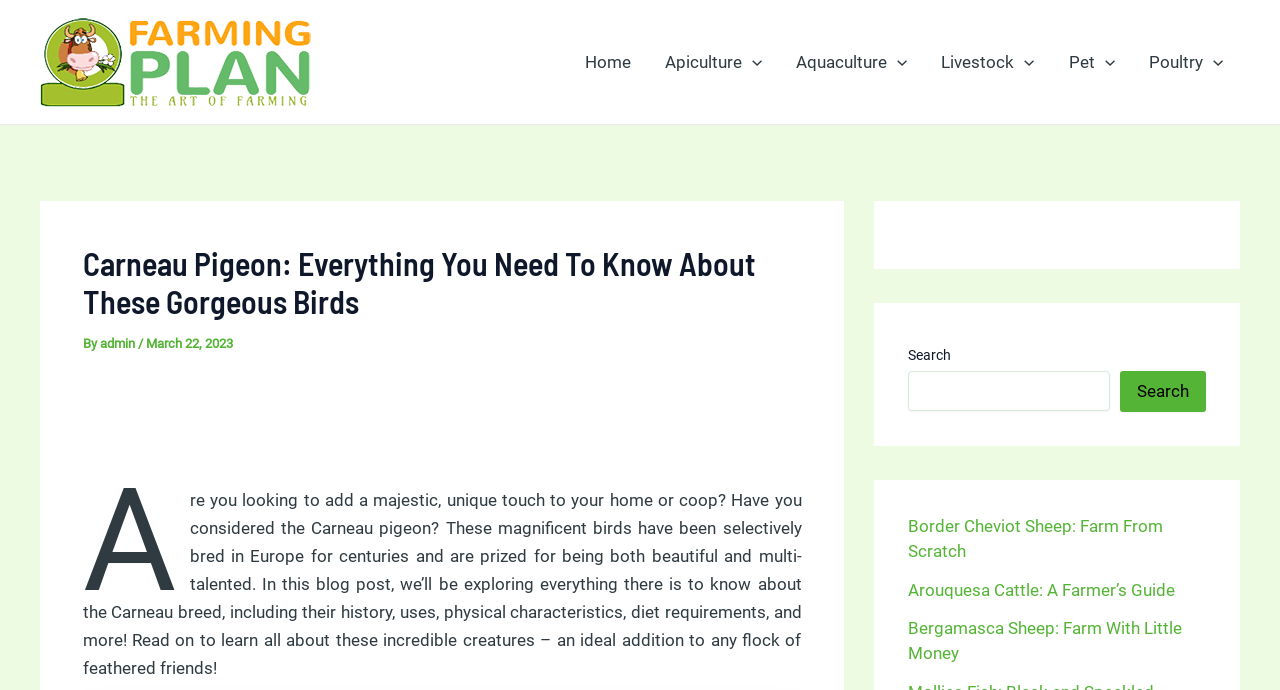Identify and extract the main heading from the webpage.

Carneau Pigeon: Everything You Need To Know About These Gorgeous Birds